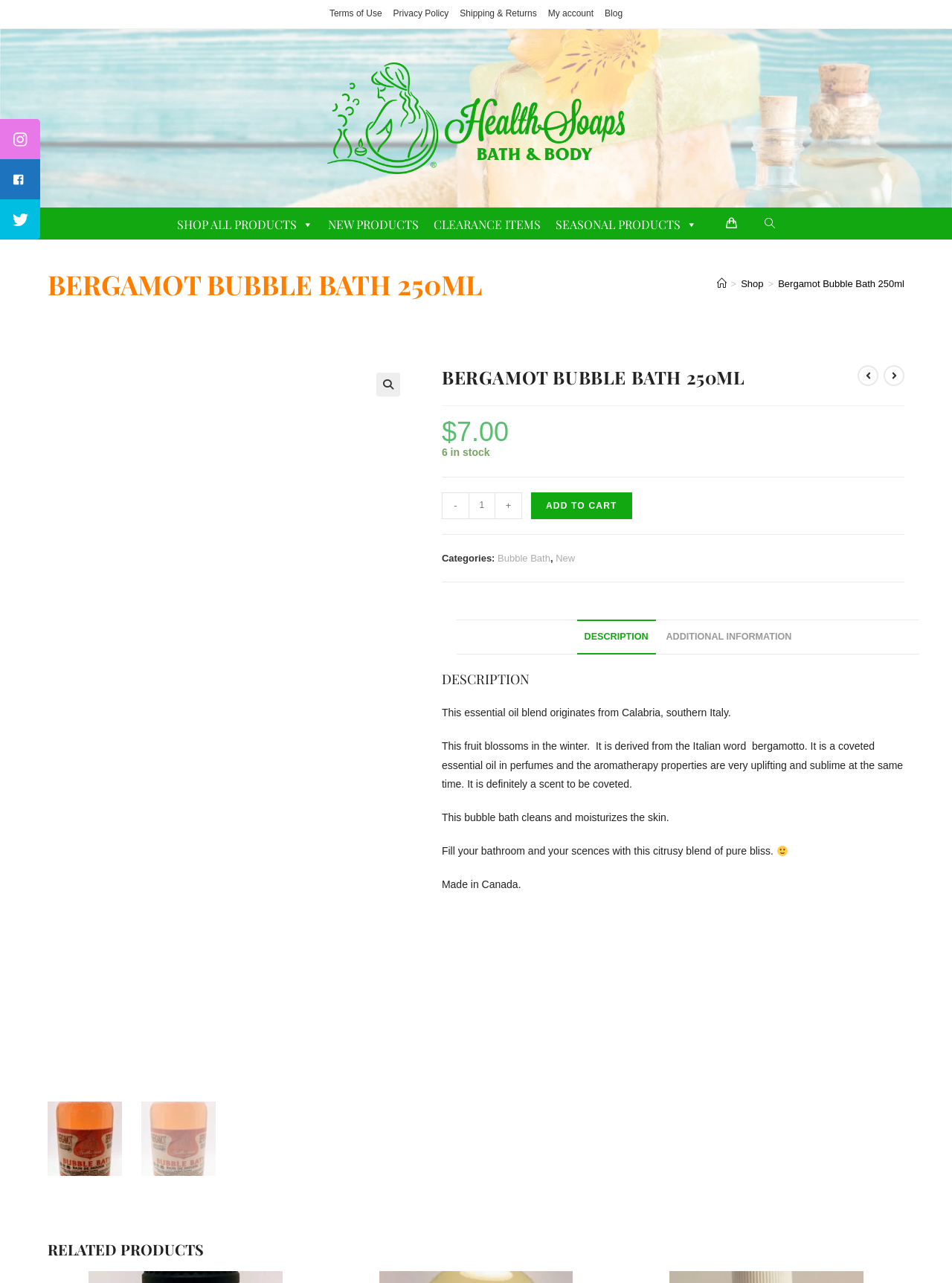What is the category of the product?
Answer the question based on the image using a single word or a brief phrase.

Bubble Bath